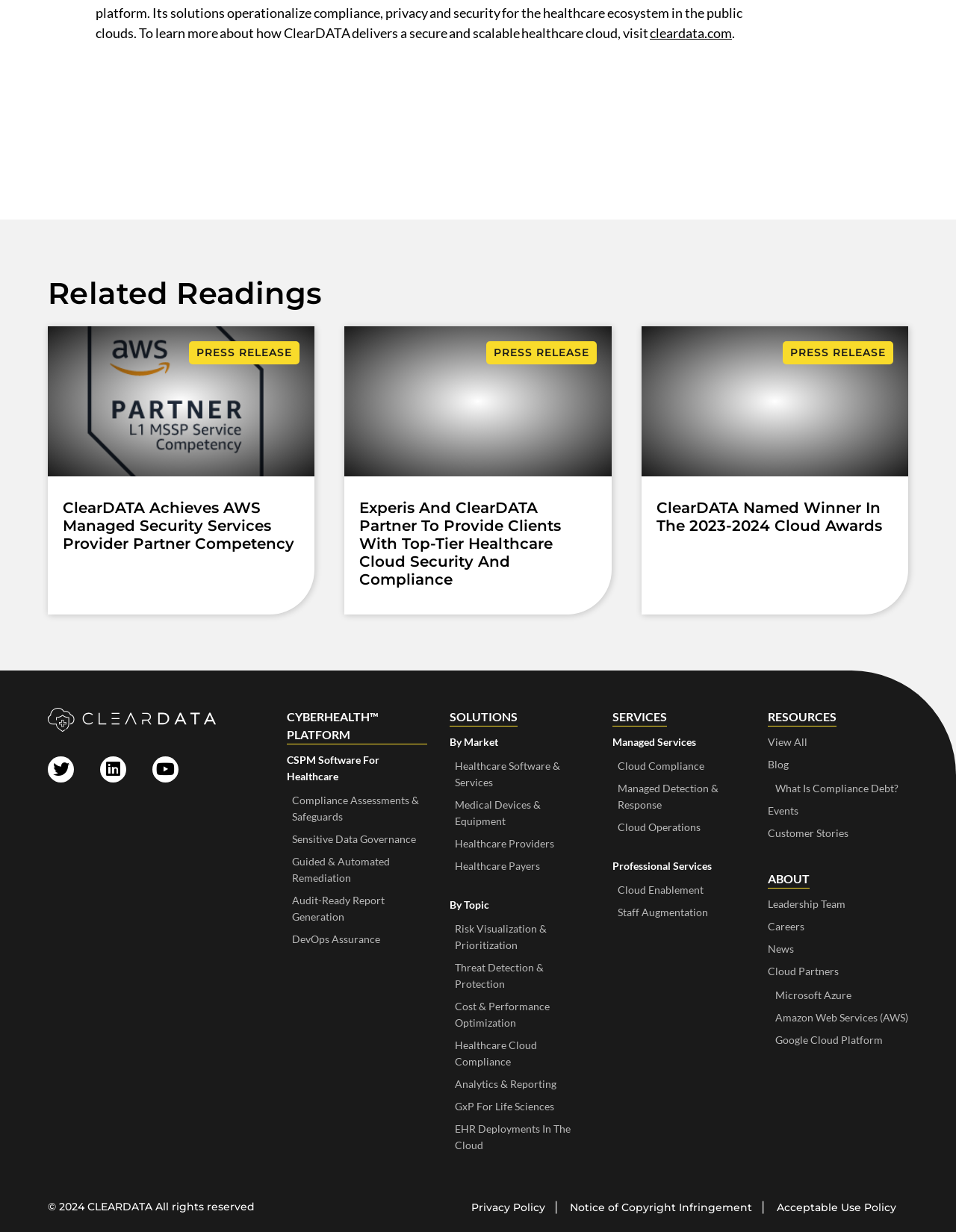Please specify the bounding box coordinates of the clickable region to carry out the following instruction: "Contact the webmaster". The coordinates should be four float numbers between 0 and 1, in the format [left, top, right, bottom].

None